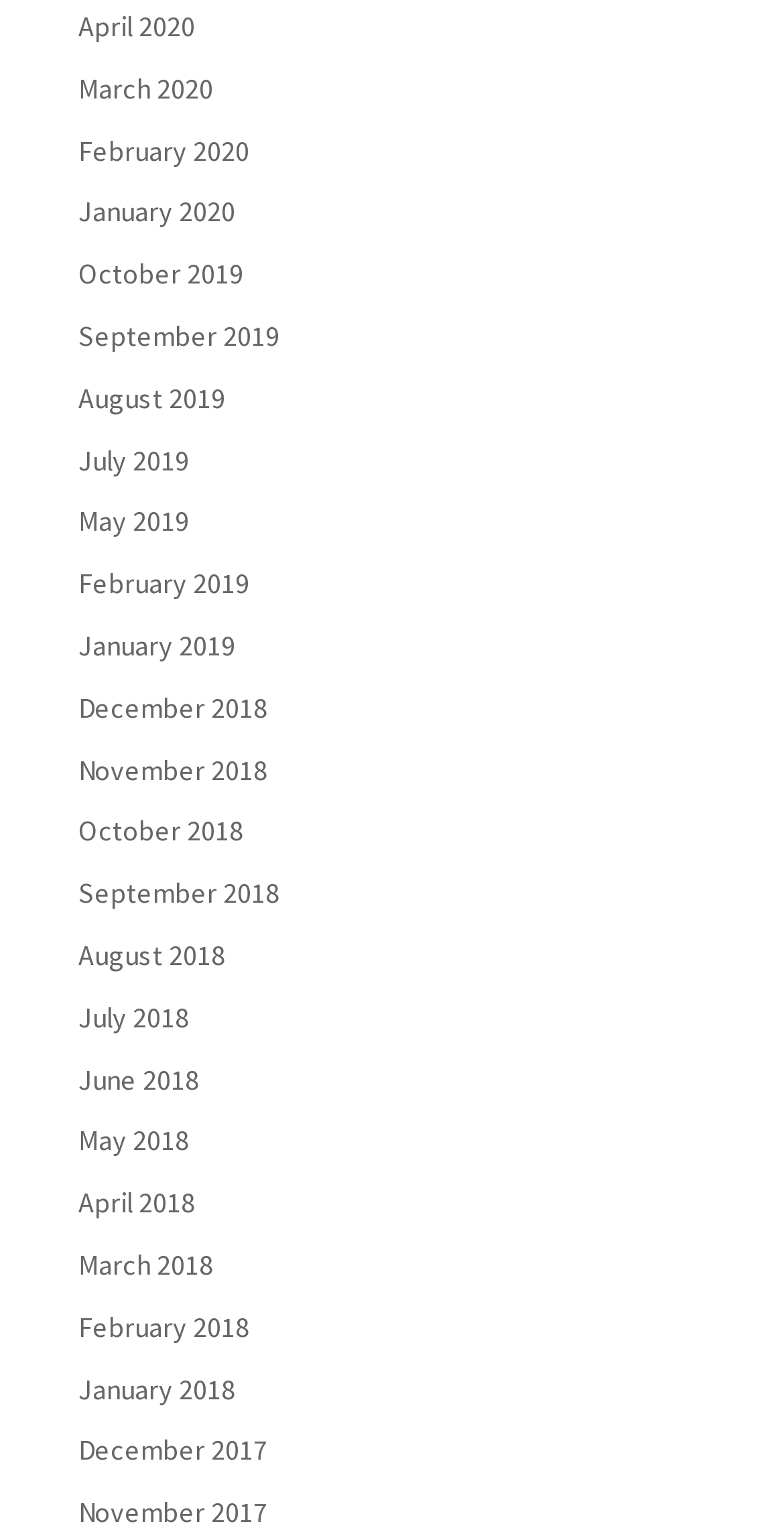Pinpoint the bounding box coordinates of the clickable element to carry out the following instruction: "view December 2017."

[0.1, 0.935, 0.341, 0.958]